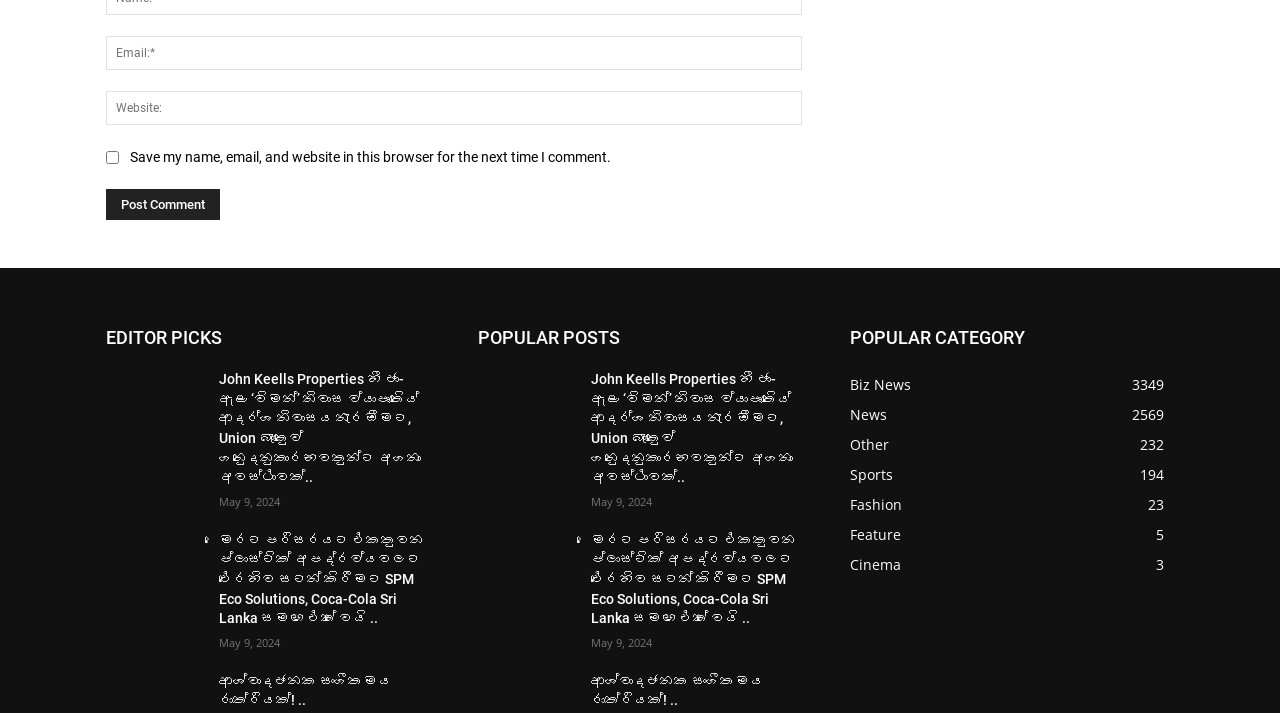How many categories are there?
Using the image as a reference, deliver a detailed and thorough answer to the question.

I looked at the section with the heading 'POPULAR CATEGORY' and counted the number of links below it, which are 'Biz News', 'News', 'Other', 'Sports', 'Fashion', and 'Feature', and found six categories.